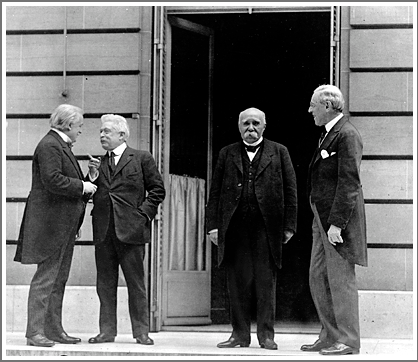What is the name of the organization envisioned by Woodrow Wilson?
Please use the image to provide a one-word or short phrase answer.

League of Nations